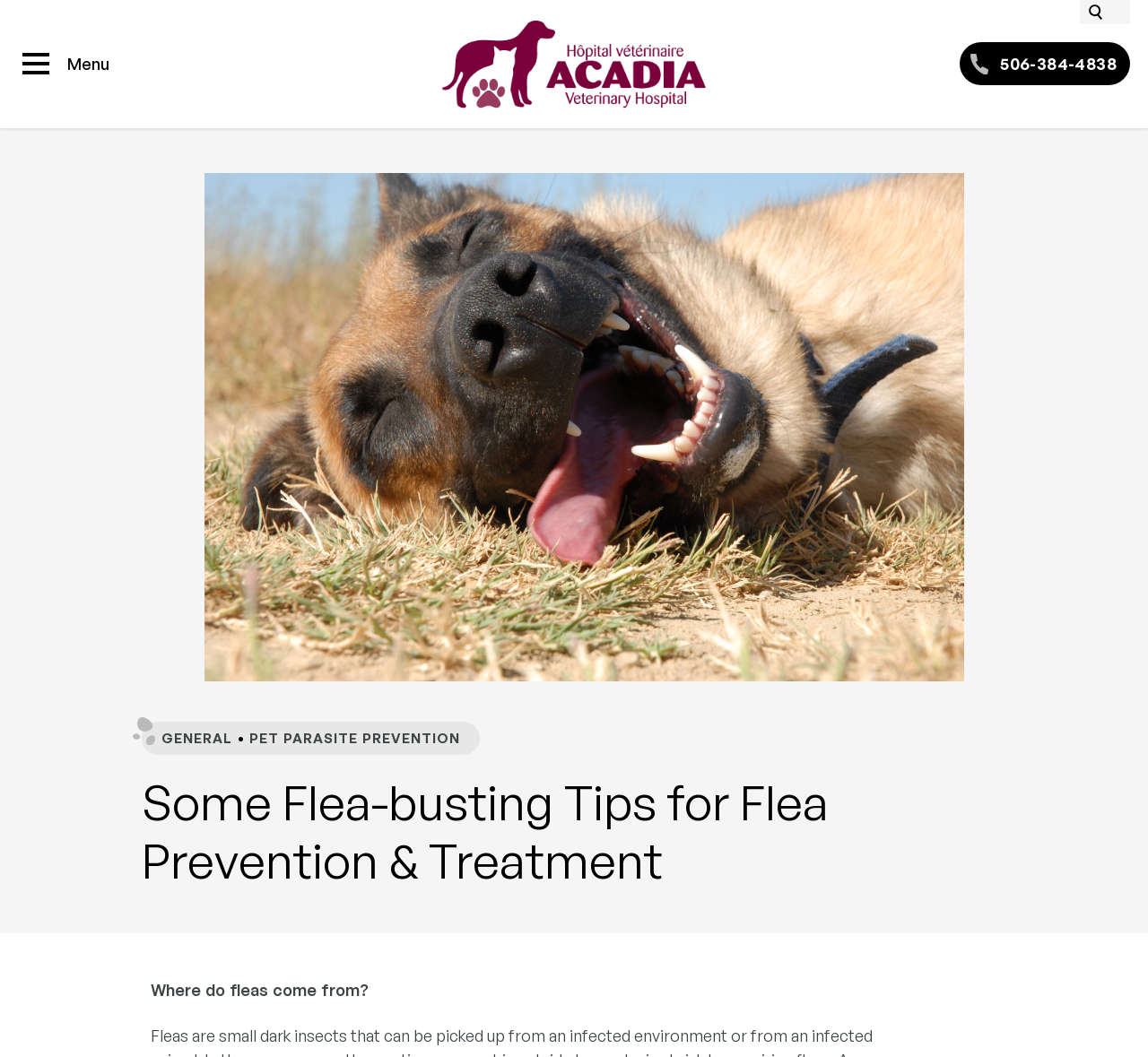Analyze the image and answer the question with as much detail as possible: 
What is the category of 'PET PARASITE PREVENTION'?

I found the answer by looking at the link elements inside the navigation element with the description 'Contact Navigation', where 'PET PARASITE PREVENTION' is a sibling element of 'GENERAL'.